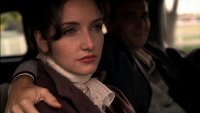What is the man's hand resting on?
Based on the image, give a one-word or short phrase answer.

Her shoulder